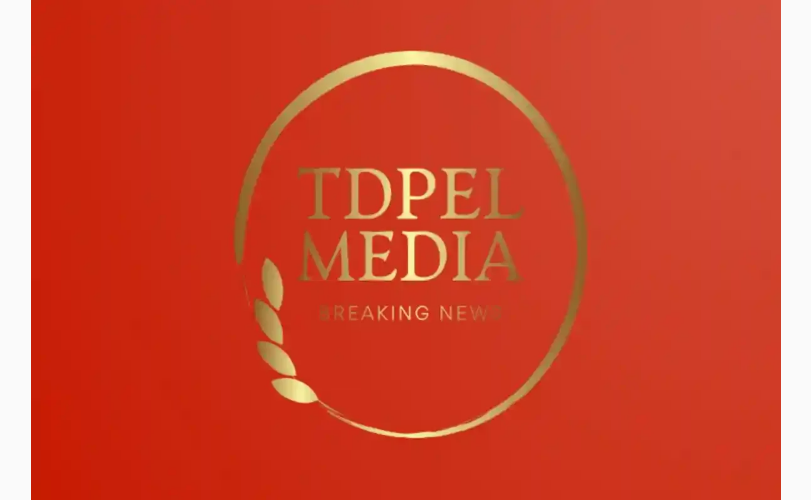What is the shape of the logo's outline?
Based on the image, answer the question with as much detail as possible.

The caption describes the logo as being framed by a circular golden outline, which adds to the overall design and visual appeal of the logo.